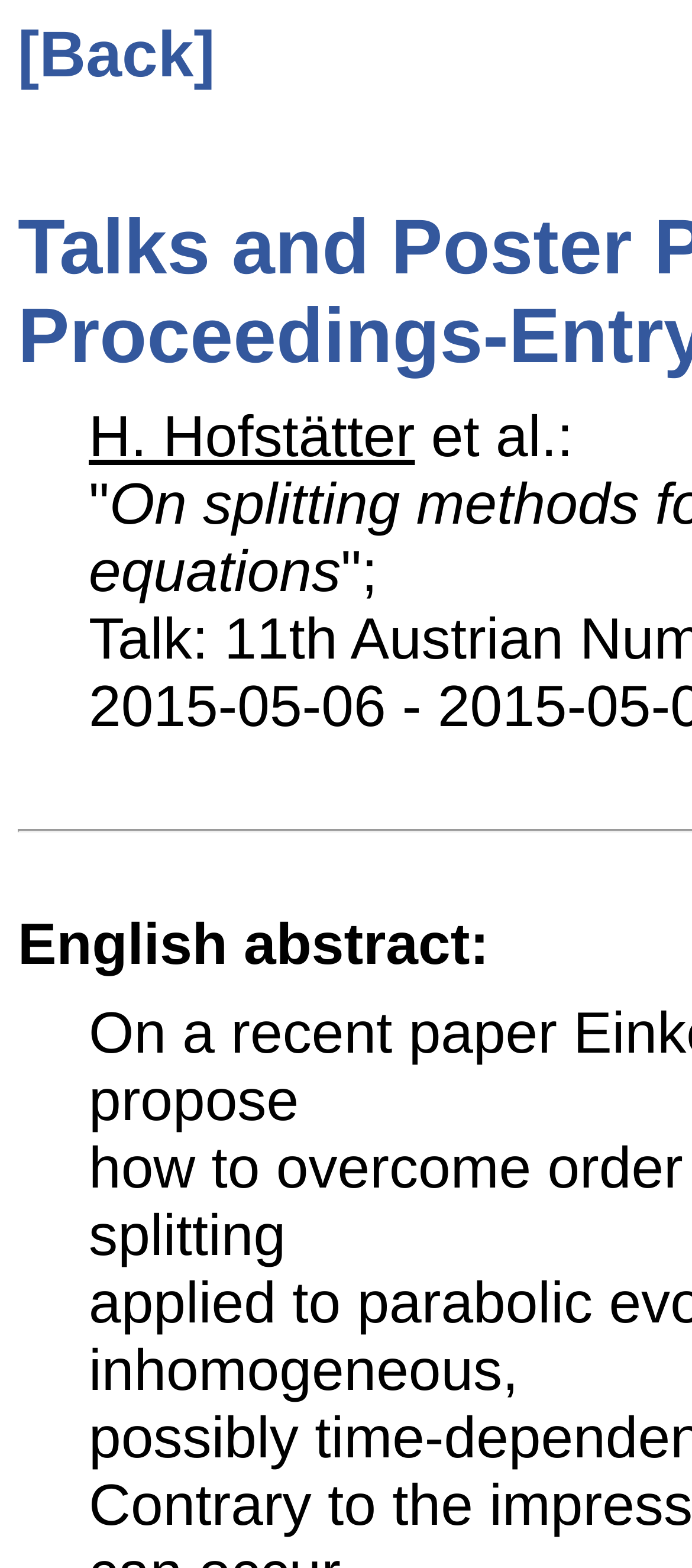Based on the element description, predict the bounding box coordinates (top-left x, top-left y, bottom-right x, bottom-right y) for the UI element in the screenshot: [Back]

[0.026, 0.011, 0.311, 0.058]